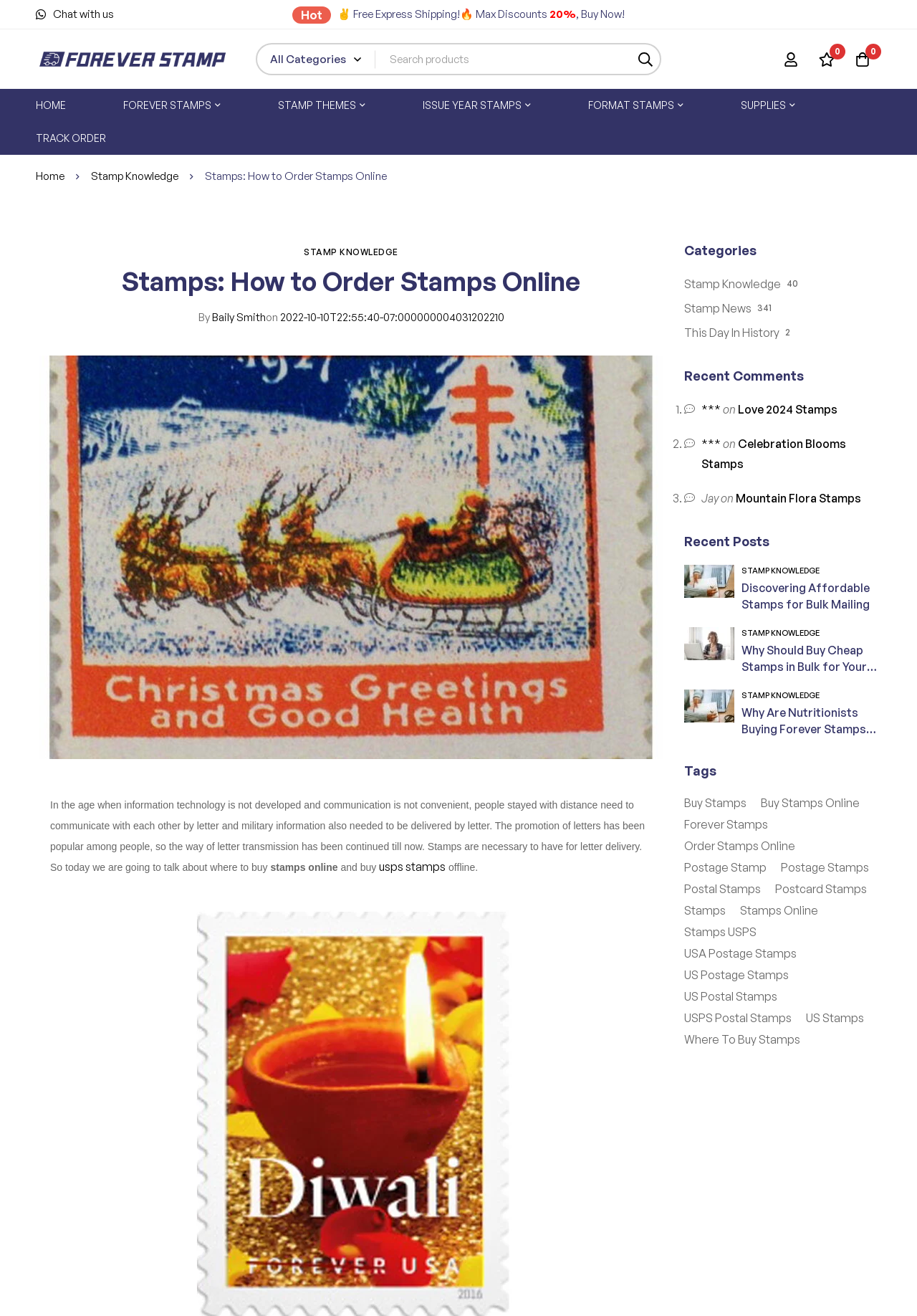Predict the bounding box of the UI element based on this description: "Forever Stamps".

[0.103, 0.068, 0.272, 0.093]